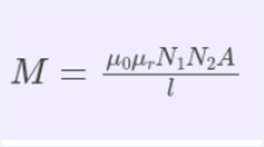Using the image as a reference, answer the following question in as much detail as possible:
What is μ0 in the formula?

In the formula for mutual inductance, μ0 represents the permeability of free space, which is a fundamental physical constant that describes the ability of a vacuum to support the formation of a magnetic field.